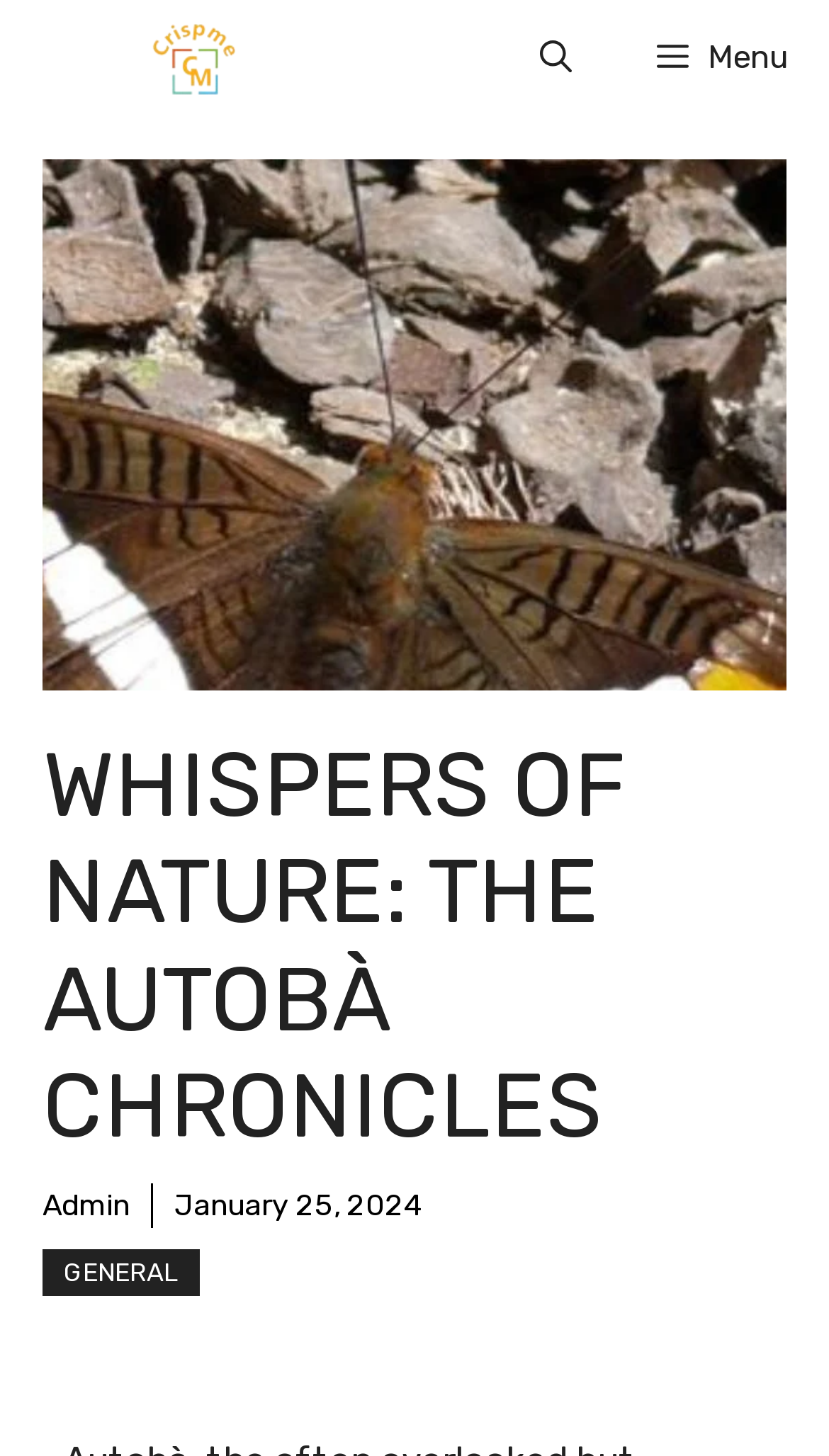What is the main heading displayed on the webpage? Please provide the text.

WHISPERS OF NATURE: THE AUTOBÀ CHRONICLES